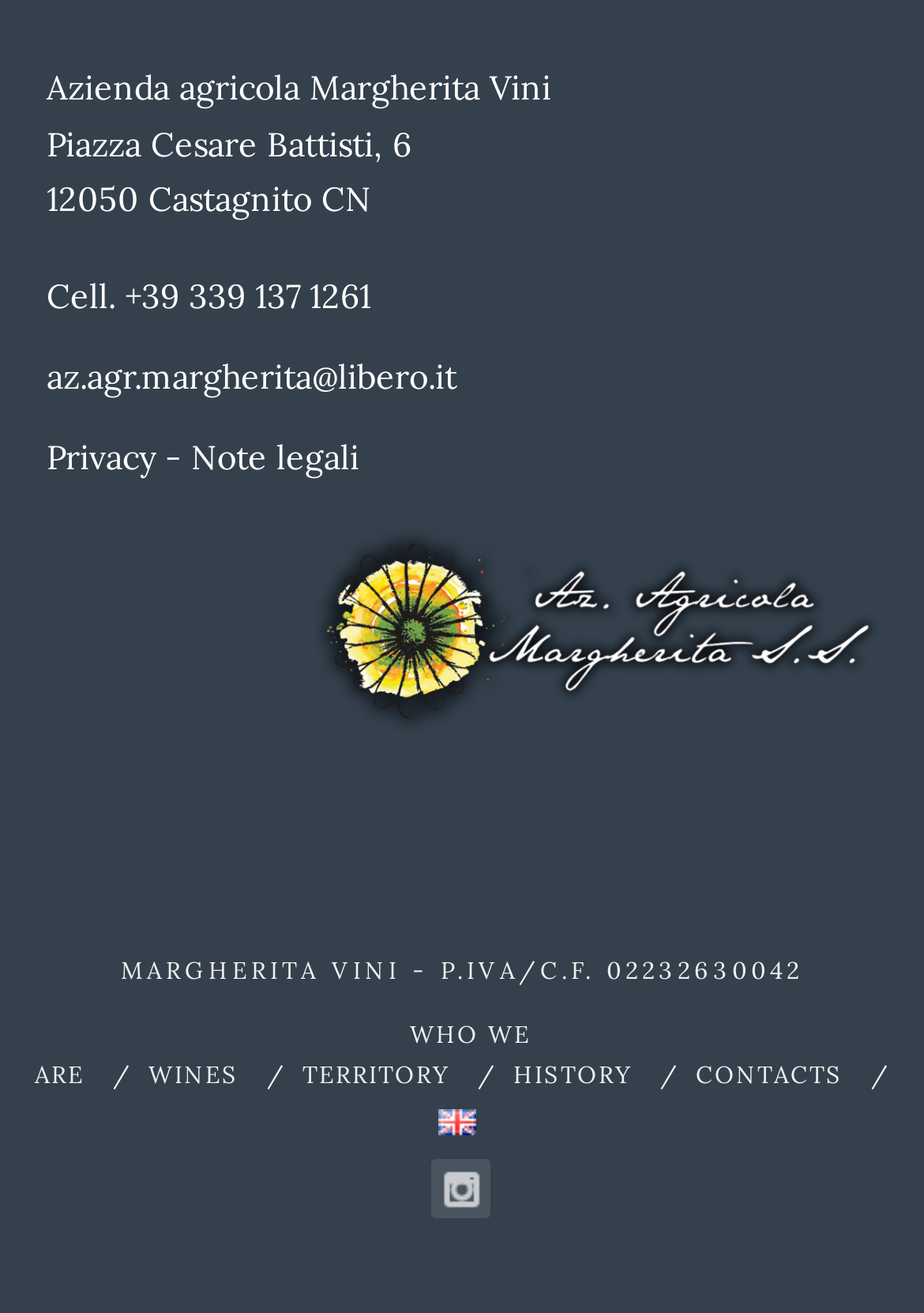Locate the bounding box coordinates of the element I should click to achieve the following instruction: "View company information".

[0.05, 0.05, 0.596, 0.083]